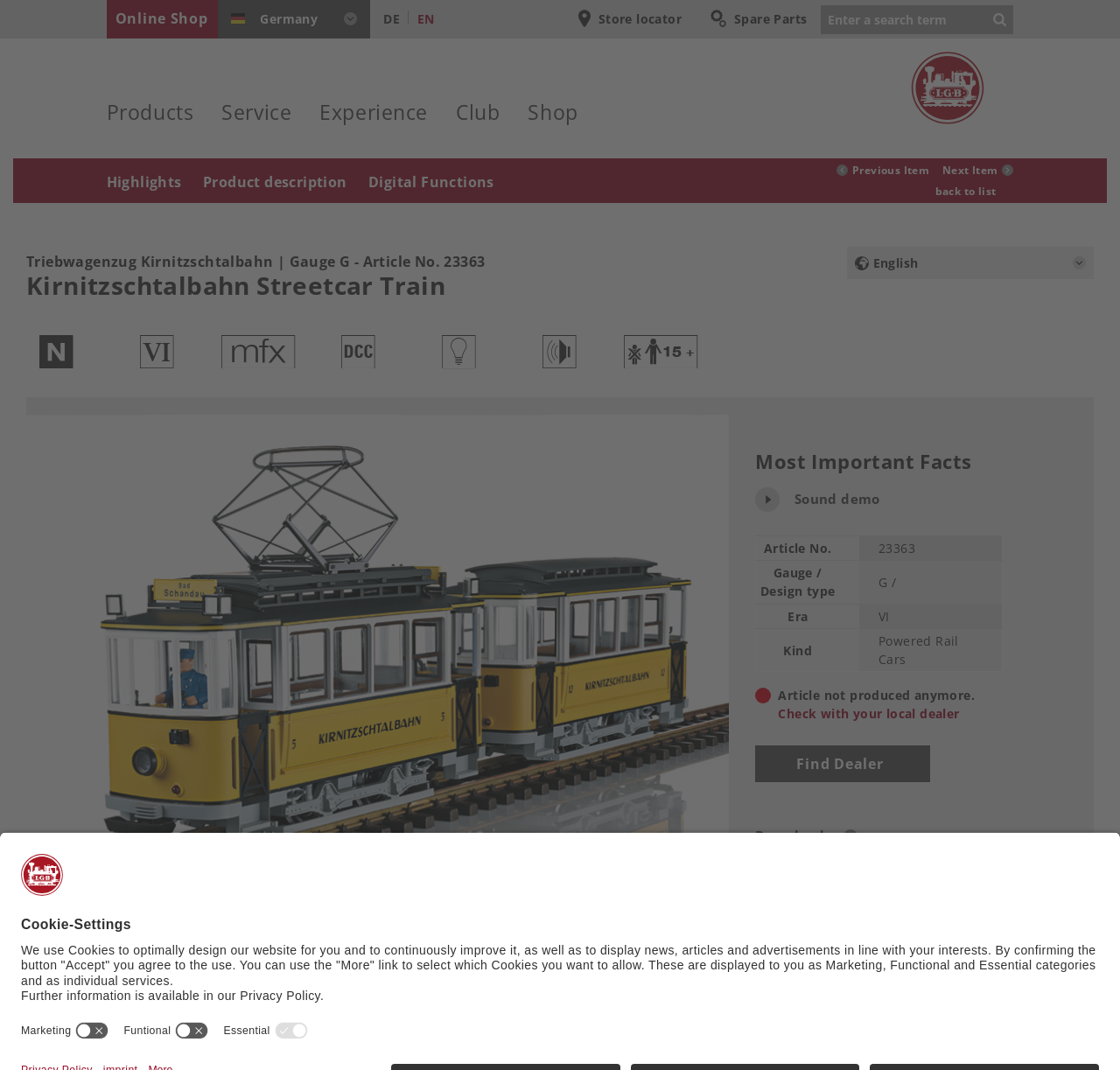Provide a comprehensive description of the webpage.

The webpage is about a model of an old-timer streetcar with a trailer car painted and lettered for the Kirnitzsch Valley Railroad. At the top, there are several links, including "Online Shop", "Spare Parts", "Store locator", and "Products", which are positioned horizontally across the page. Below these links, there is a search bar and a button. 

On the left side of the page, there are several links, including "Highlights", "Product description", "Digital Functions", and "Previous Item" and "Next Item" navigation links. These links are stacked vertically.

The main content of the page is divided into sections. The first section has a heading "Kirnitzschtalbahn Streetcar Train" and displays an image of the streetcar train. Below the image, there are several generic elements with popup menus, each containing a single character, such as "$", "H", "K", "E", "F", and "G". 

The next section has a heading "Most Important Facts" and includes a link to a sound demo, a table with several rows, and a static text "Article not produced anymore." The table has four rows, each with two columns, displaying information about the article, such as the article number, gauge/design type, era, and kind.

Below the table, there are several links, including "Check with your local dealer", "Find Dealer", and "» Order spare parts". There is also a generic element with a popup menu containing a link to "Downloads".

At the bottom of the page, there is a section with a heading "Cookie-Settings" and a long description about the use of cookies on the website. This section includes several switches to select which types of cookies to allow, including Marketing, Functional, and Essential.

Throughout the page, there are several images of the streetcar train, which are positioned at different locations.